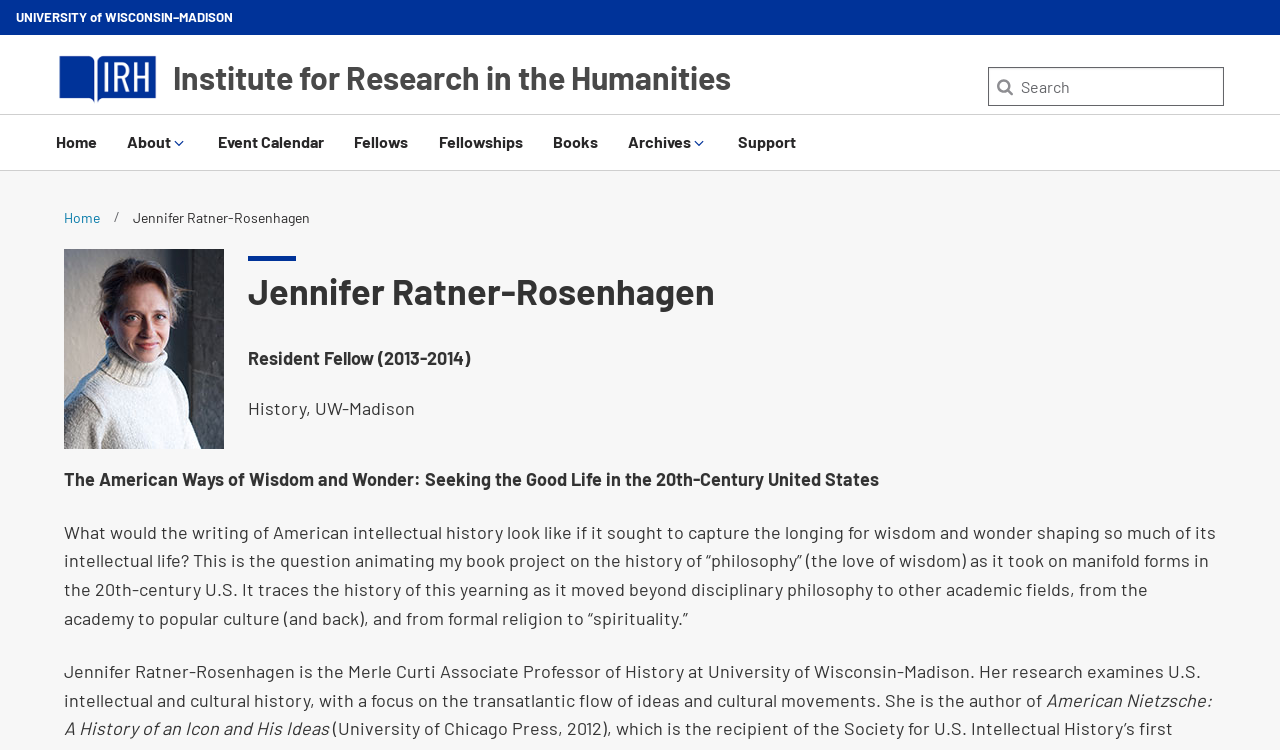Can you pinpoint the bounding box coordinates for the clickable element required for this instruction: "Search for something"? The coordinates should be four float numbers between 0 and 1, i.e., [left, top, right, bottom].

[0.772, 0.09, 0.956, 0.141]